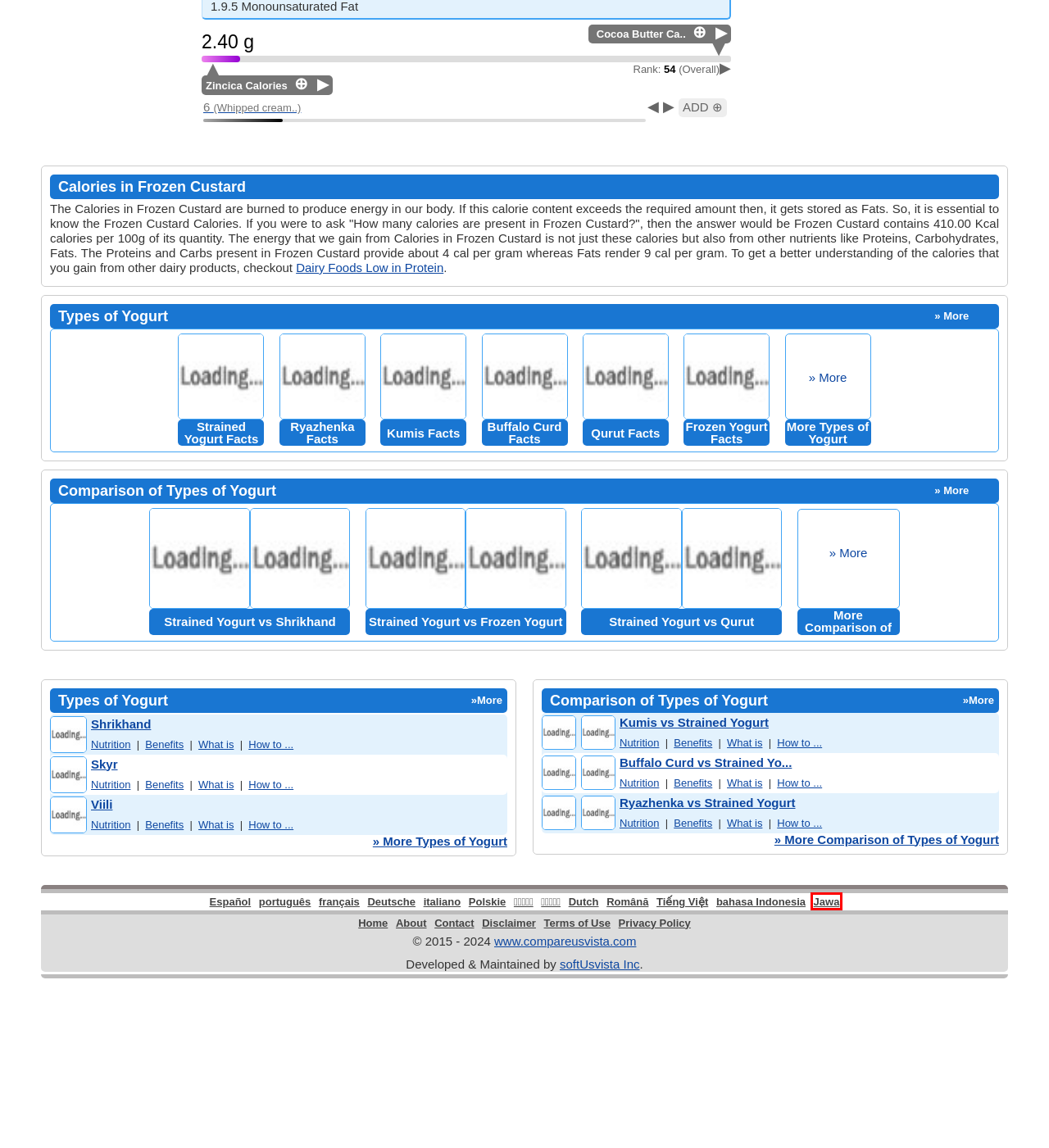Given a screenshot of a webpage with a red rectangle bounding box around a UI element, select the best matching webpage description for the new webpage that appears after clicking the highlighted element. The candidate descriptions are:
A. Ryazhenka Facts
B. Buffalo Curd Facts
C. Comparison of Types of Yogurt
D. Frozen Custard Kalori | Protein ing Frozen Custard
E. frozen Custard Kalori | Protein dalam frozen Custard
F. Gelé Custard Calories | Protéines dans le Gelé Custard
G. About mydairydiet.com
H. Contact My Dairy Diet

D